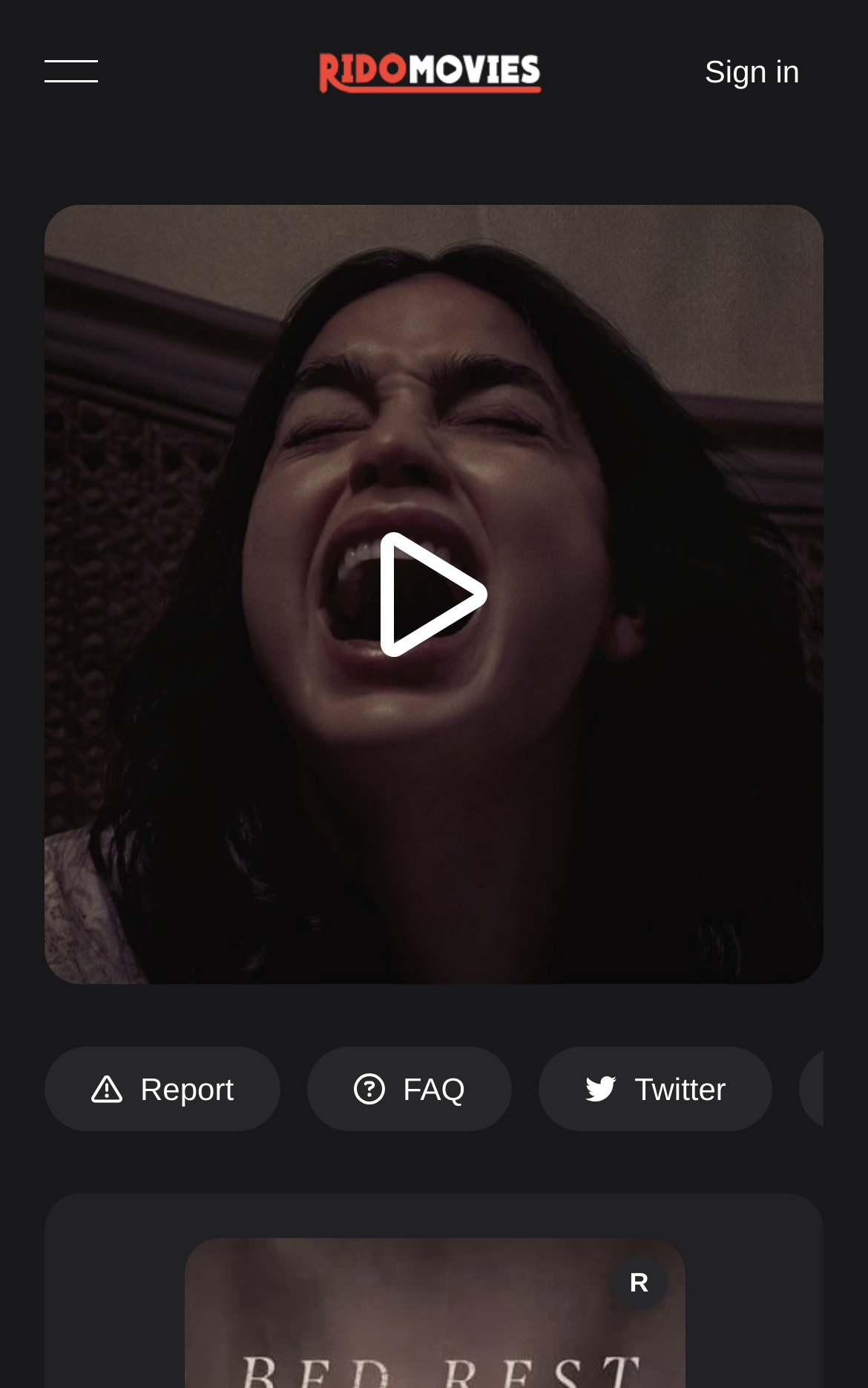Provide a brief response in the form of a single word or phrase:
What is the name of the movie on this webpage?

Bed Rest 2022